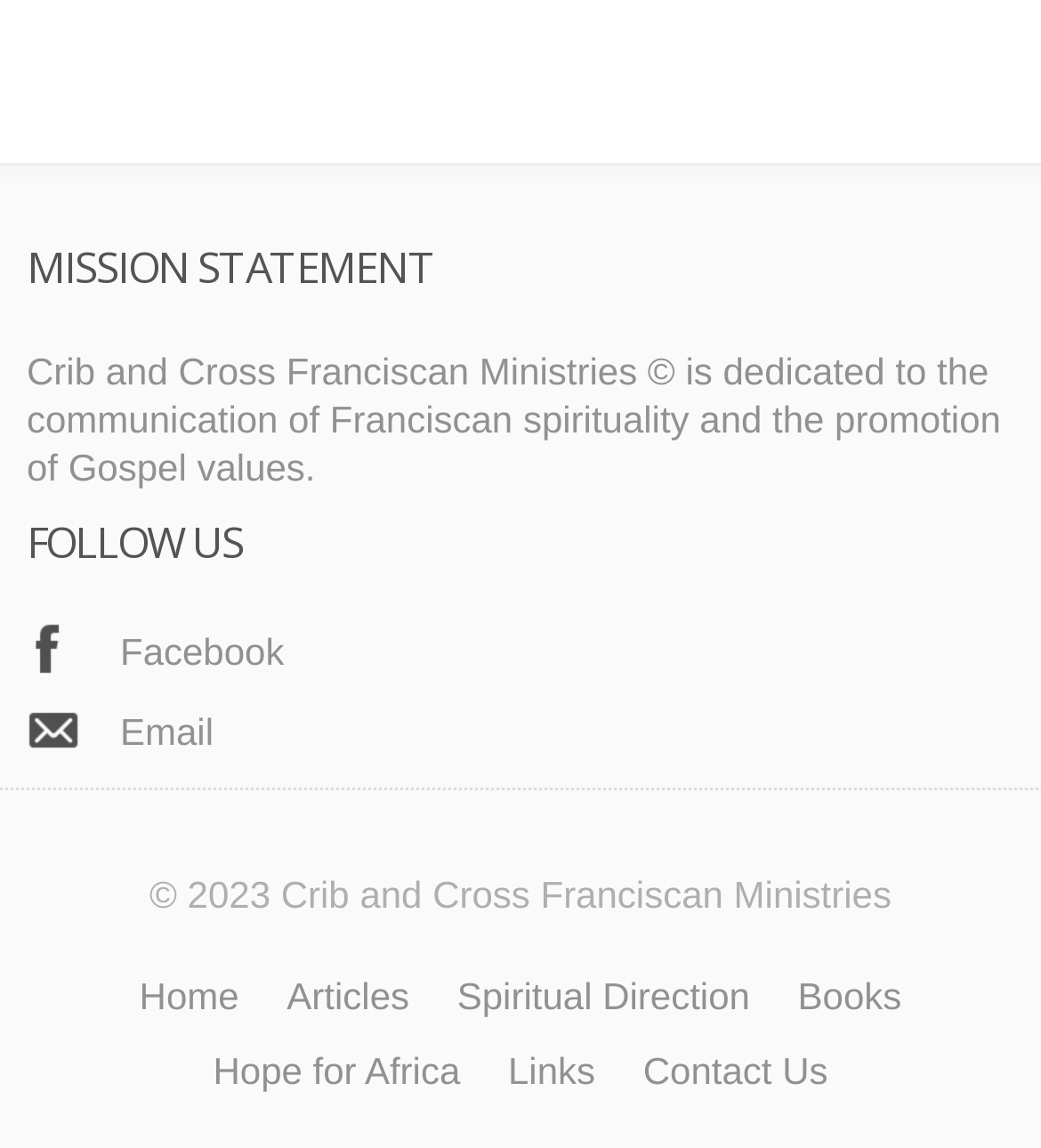Answer the question below using just one word or a short phrase: 
What is the last section on the webpage?

Contact Us